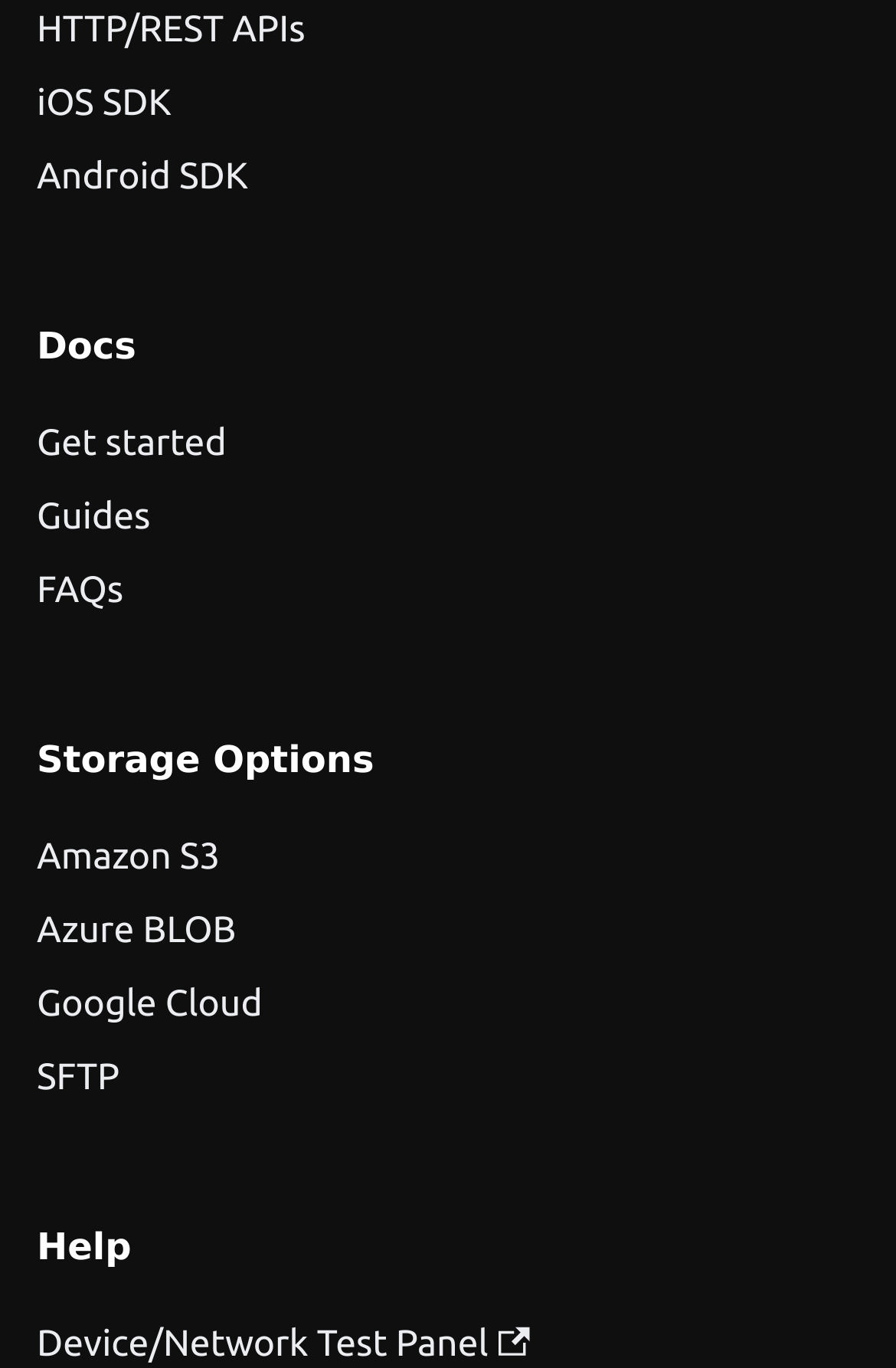Highlight the bounding box coordinates of the element you need to click to perform the following instruction: "Learn about Amazon S3 storage."

[0.041, 0.6, 0.959, 0.654]